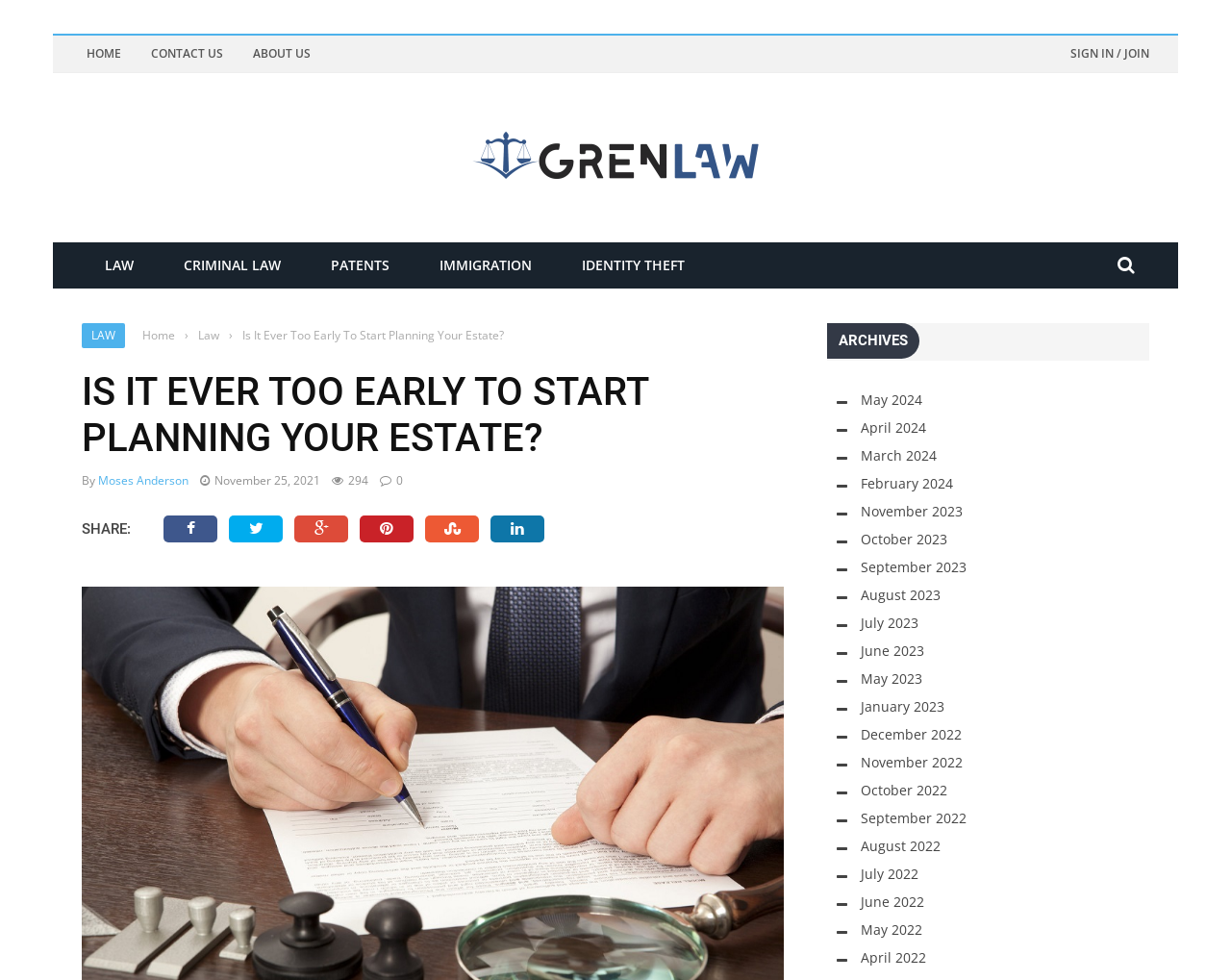Please specify the bounding box coordinates of the clickable section necessary to execute the following command: "Click on the 'CONTACT US' link".

[0.123, 0.046, 0.181, 0.063]